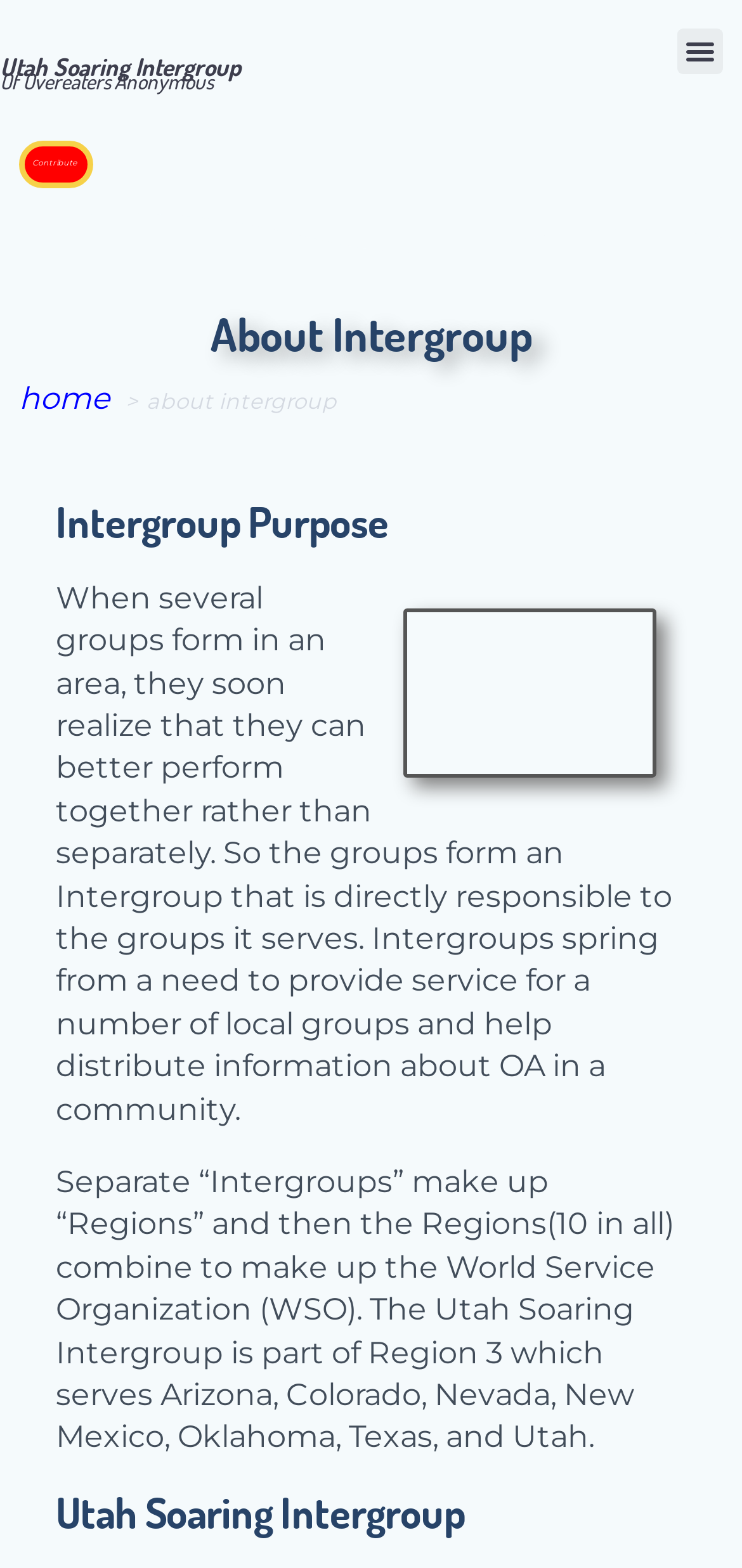How many Regions make up the World Service Organization?
Please ensure your answer is as detailed and informative as possible.

I found the answer by reading the StaticText element that describes the structure of the organization, which states that 'Separate “Intergroups” make up “Regions” and then the Regions(10 in all) combine to make up the World Service Organization (WSO)'.